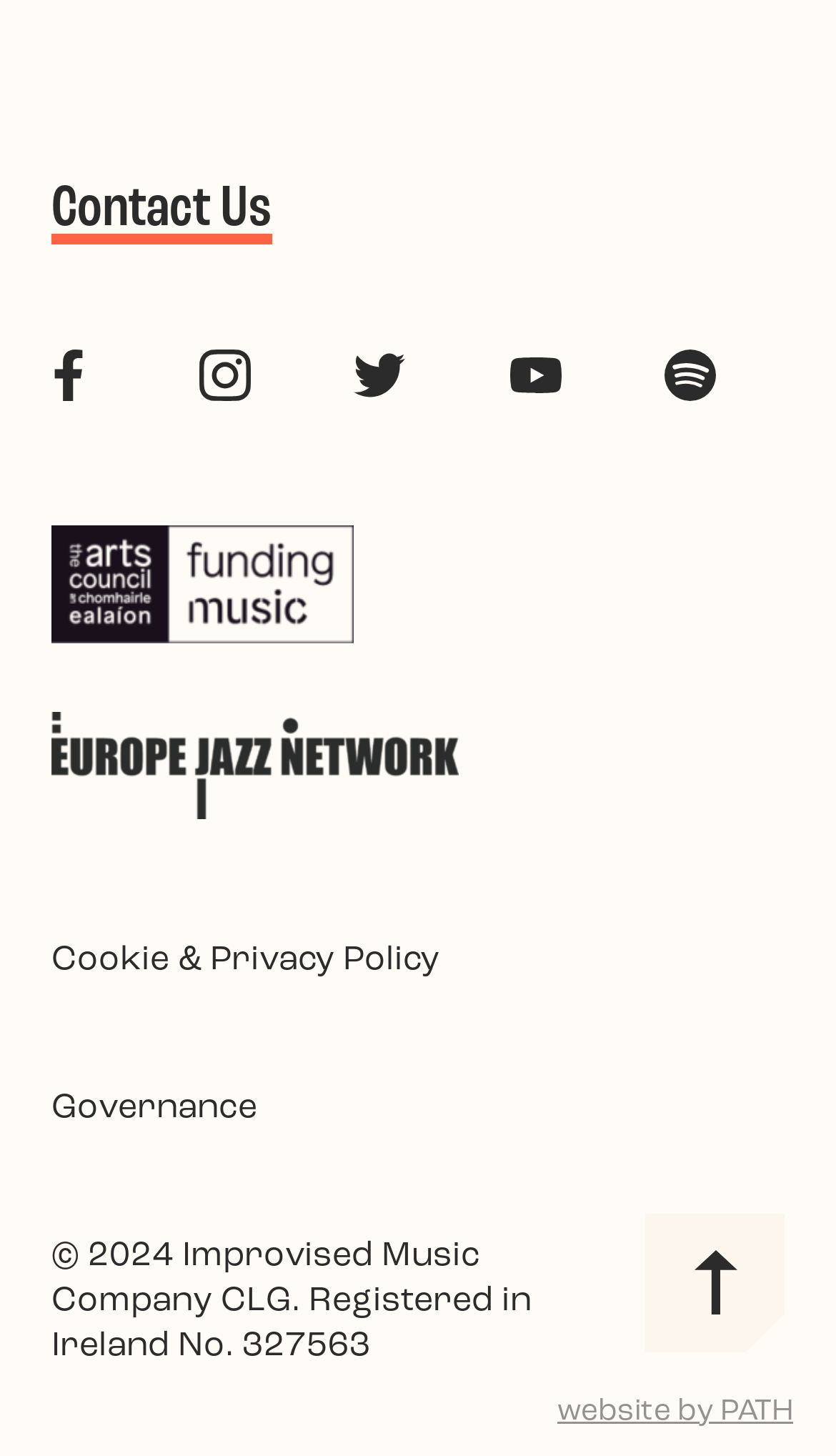Please determine the bounding box coordinates for the UI element described here. Use the format (top-left x, top-left y, bottom-right x, bottom-right y) with values bounded between 0 and 1: title="Homepage"

None